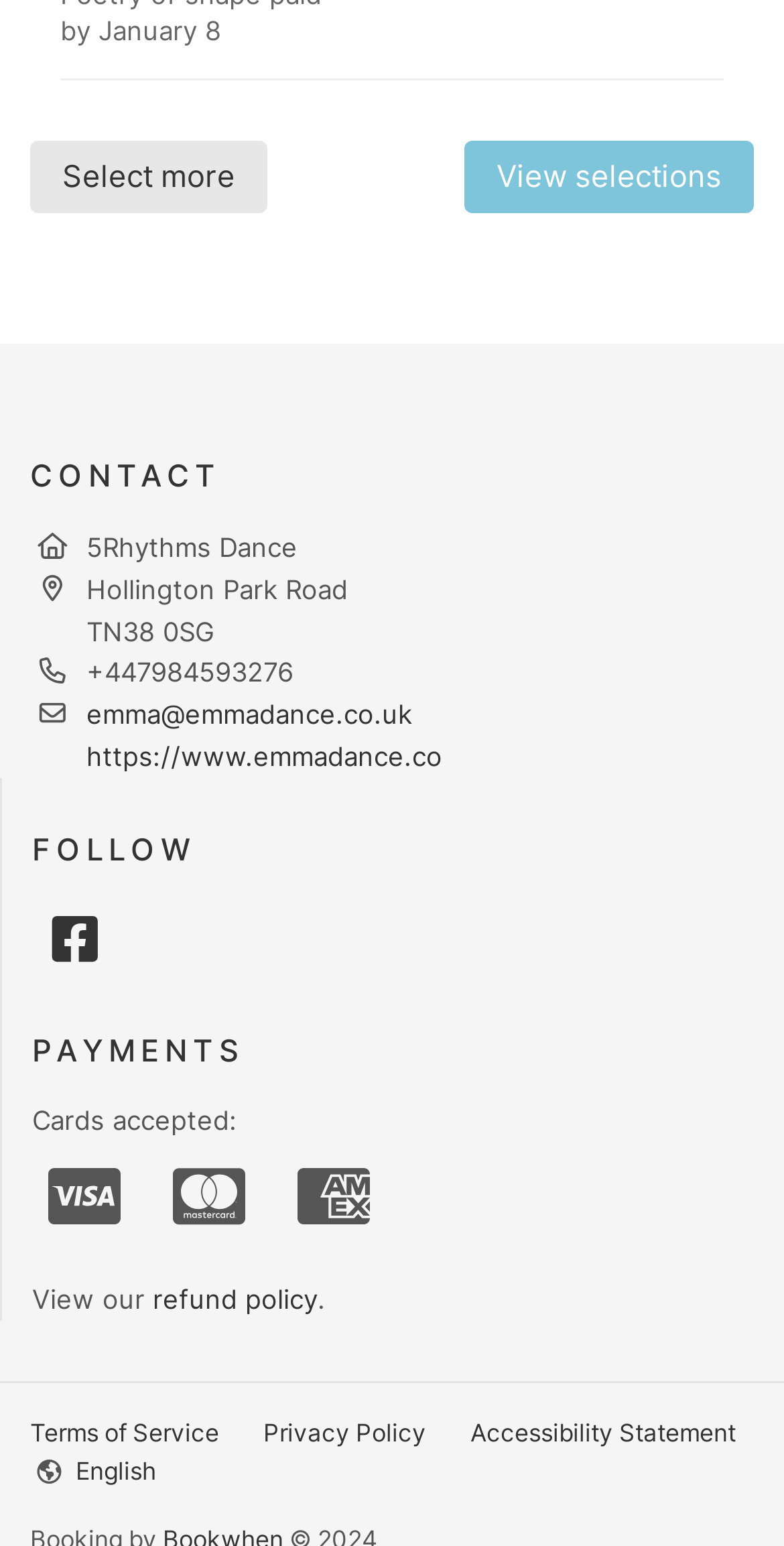Locate the bounding box coordinates of the element to click to perform the following action: 'View your selections'. The coordinates should be given as four float values between 0 and 1, in the form of [left, top, right, bottom].

[0.592, 0.091, 0.962, 0.138]